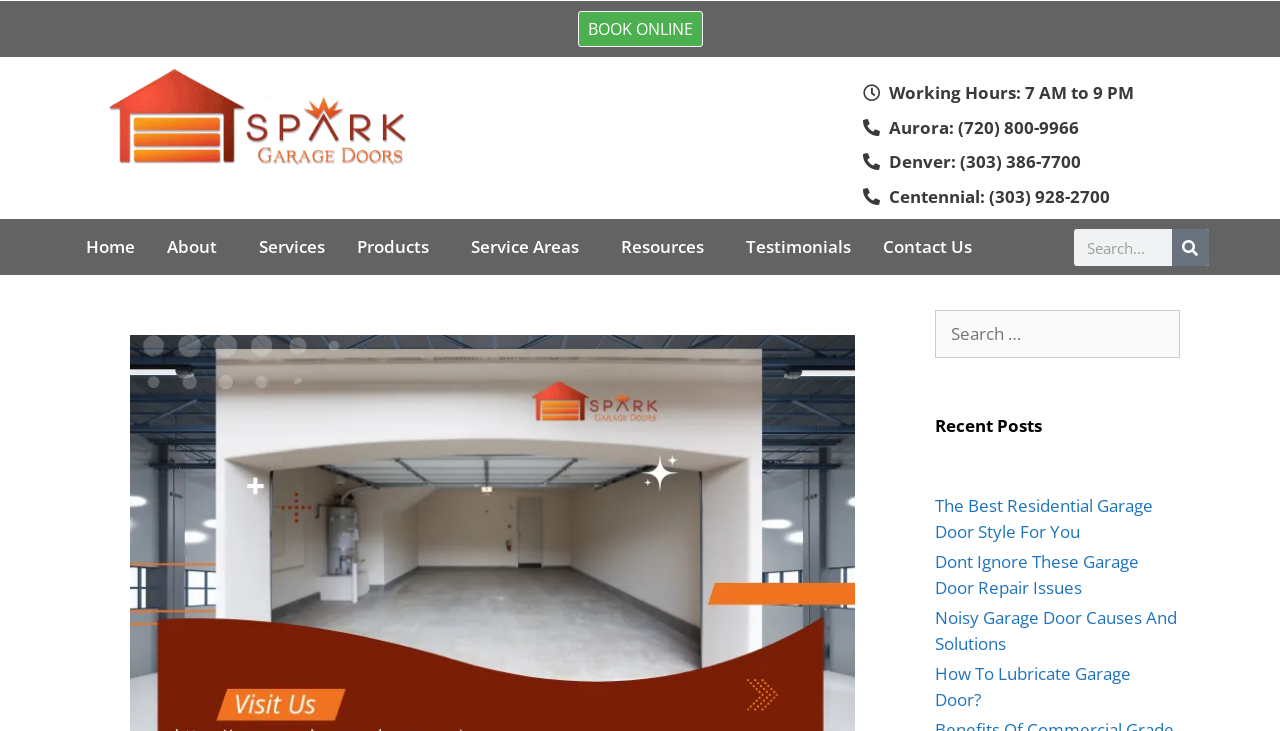Could you find the bounding box coordinates of the clickable area to complete this instruction: "Book online"?

[0.451, 0.015, 0.549, 0.064]